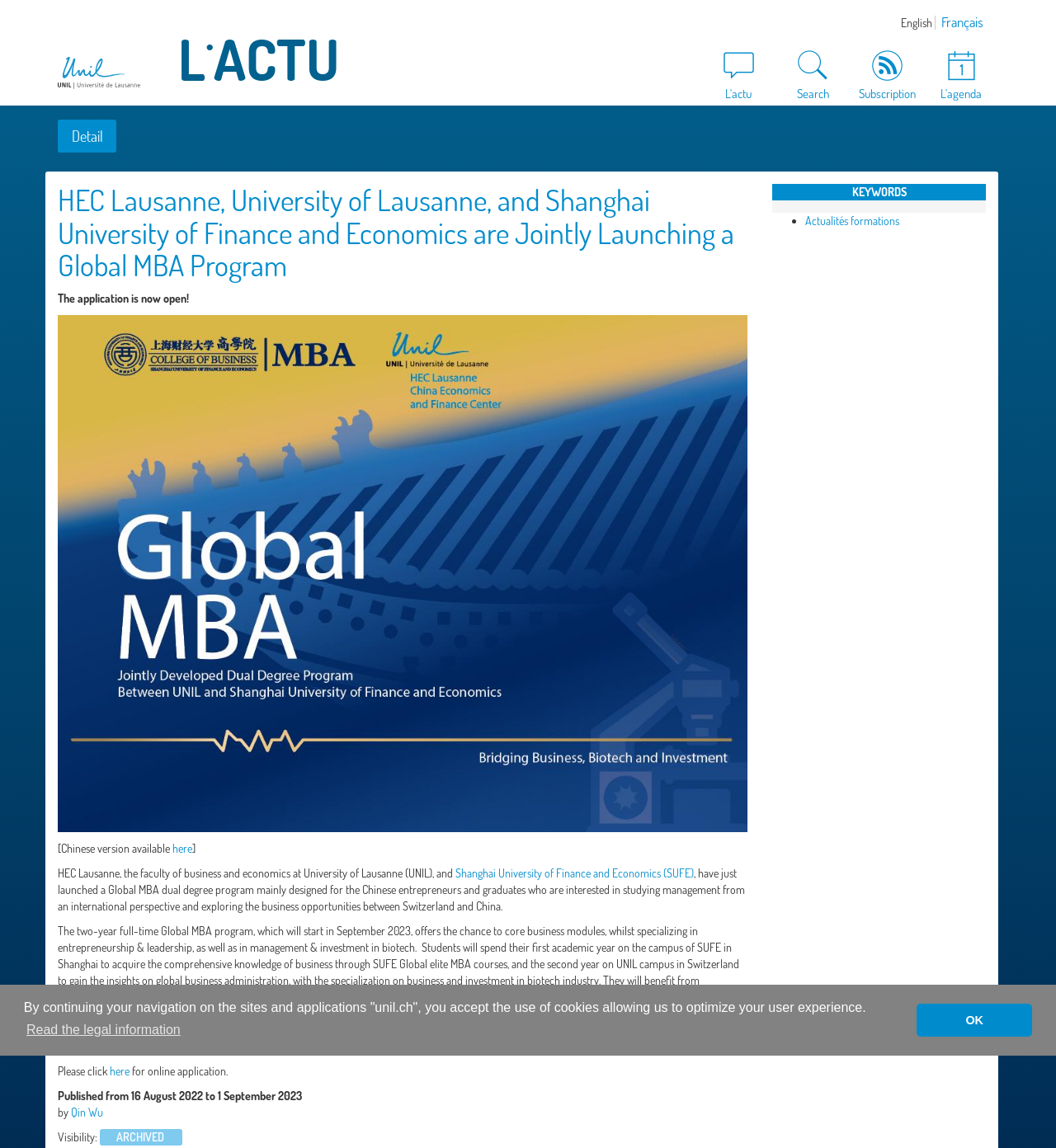Describe all significant elements and features of the webpage.

This webpage appears to be a news article or press release from the University of Lausanne (UNIL). At the top of the page, there is a cookie consent dialog box with a message about accepting the use of cookies to optimize the user experience. Below this dialog box, there are language selection options, including English and French.

The main content of the page is divided into several sections. At the top, there is a heading "L'ACTU" followed by a series of links to different sections of the website, including search, subscription, and agenda.

The main article is titled "HEC Lausanne, University of Lausanne, and Shanghai University of Finance and Economics are Jointly Launching a Global MBA Program". The article announces the launch of a new Global MBA dual degree program between the three universities, designed for Chinese entrepreneurs and graduates. The program will start in September 2023 and will offer students the opportunity to study management from an international perspective and explore business opportunities between Switzerland and China.

The article provides details about the program, including the curriculum, duration, and benefits. It also mentions that the graduates will receive two degrees: the UNIL "Global Master of Business Administration" degree and the SUFE "Master of Business Administration" degree.

Below the article, there is an information section with a link to an online information session and a call to action to apply online. The page also includes a section with keywords and a list of related links, including "Actualités formations".

At the bottom of the page, there is a section with publication information, including the date of publication and the author's name. The page also indicates that the article is archived and provides a visibility status.